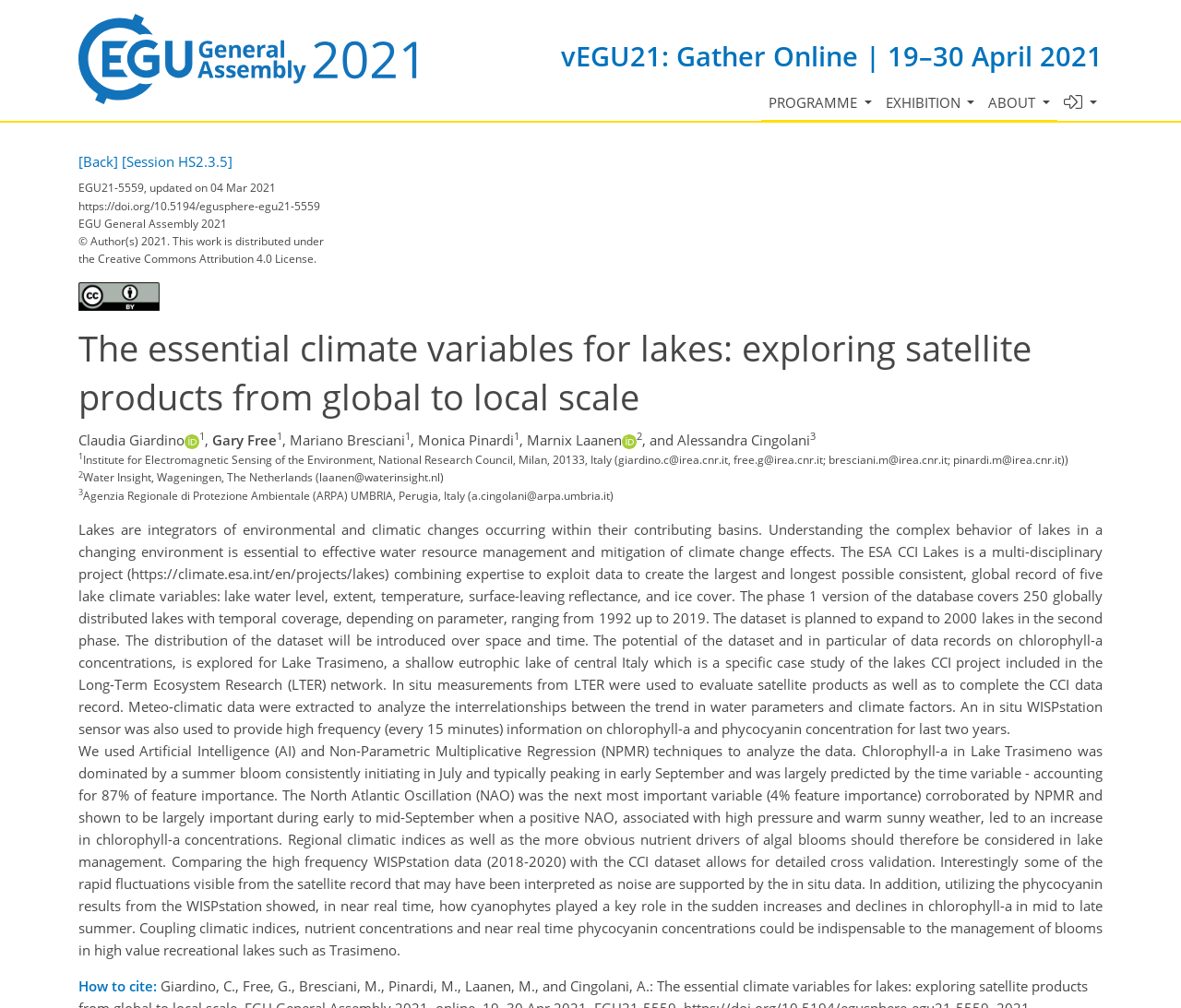Provide the text content of the webpage's main heading.

The essential climate variables for lakes: exploring satellite products from global to local scale